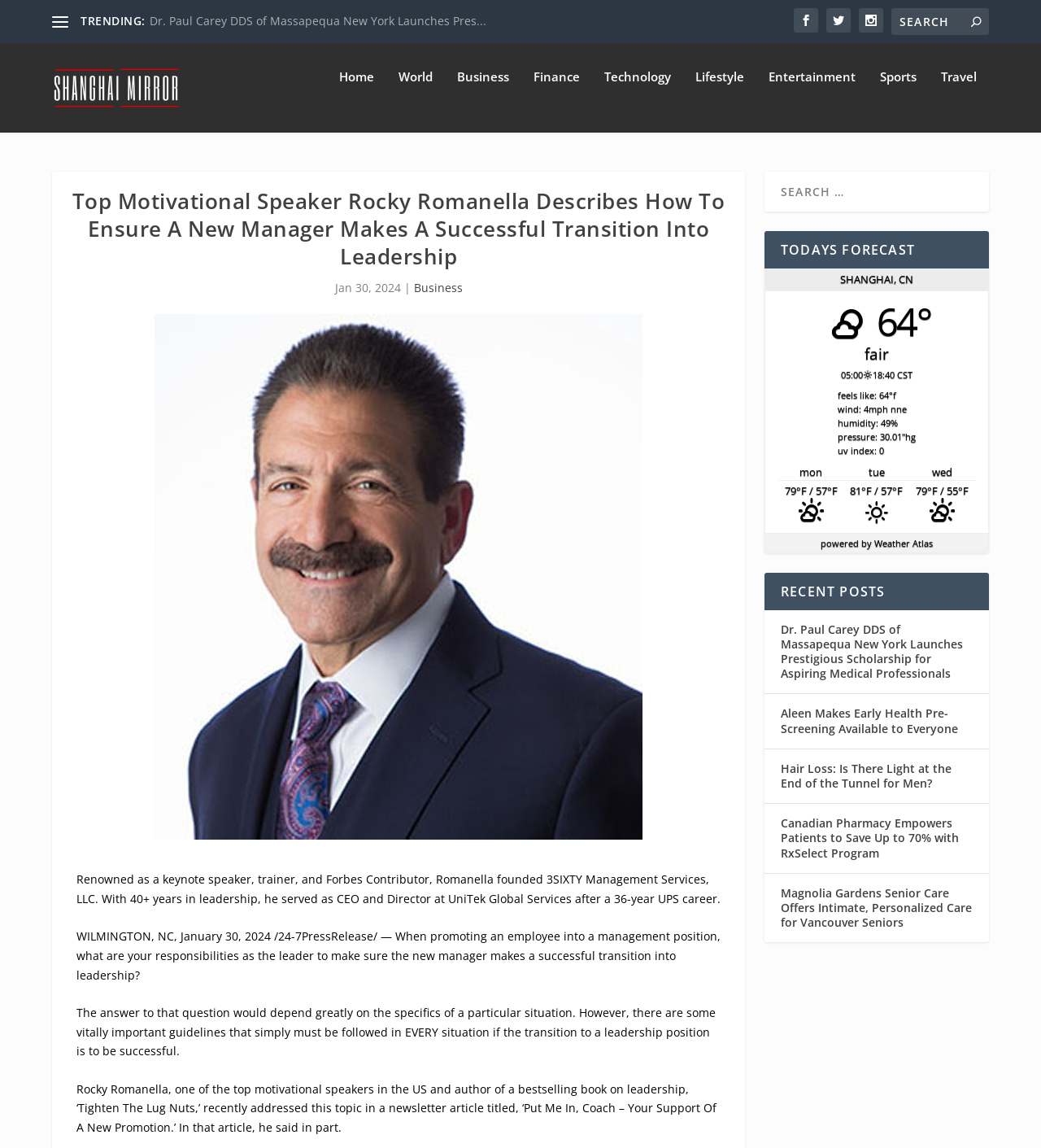Show the bounding box coordinates of the element that should be clicked to complete the task: "Search for something".

[0.856, 0.007, 0.95, 0.03]